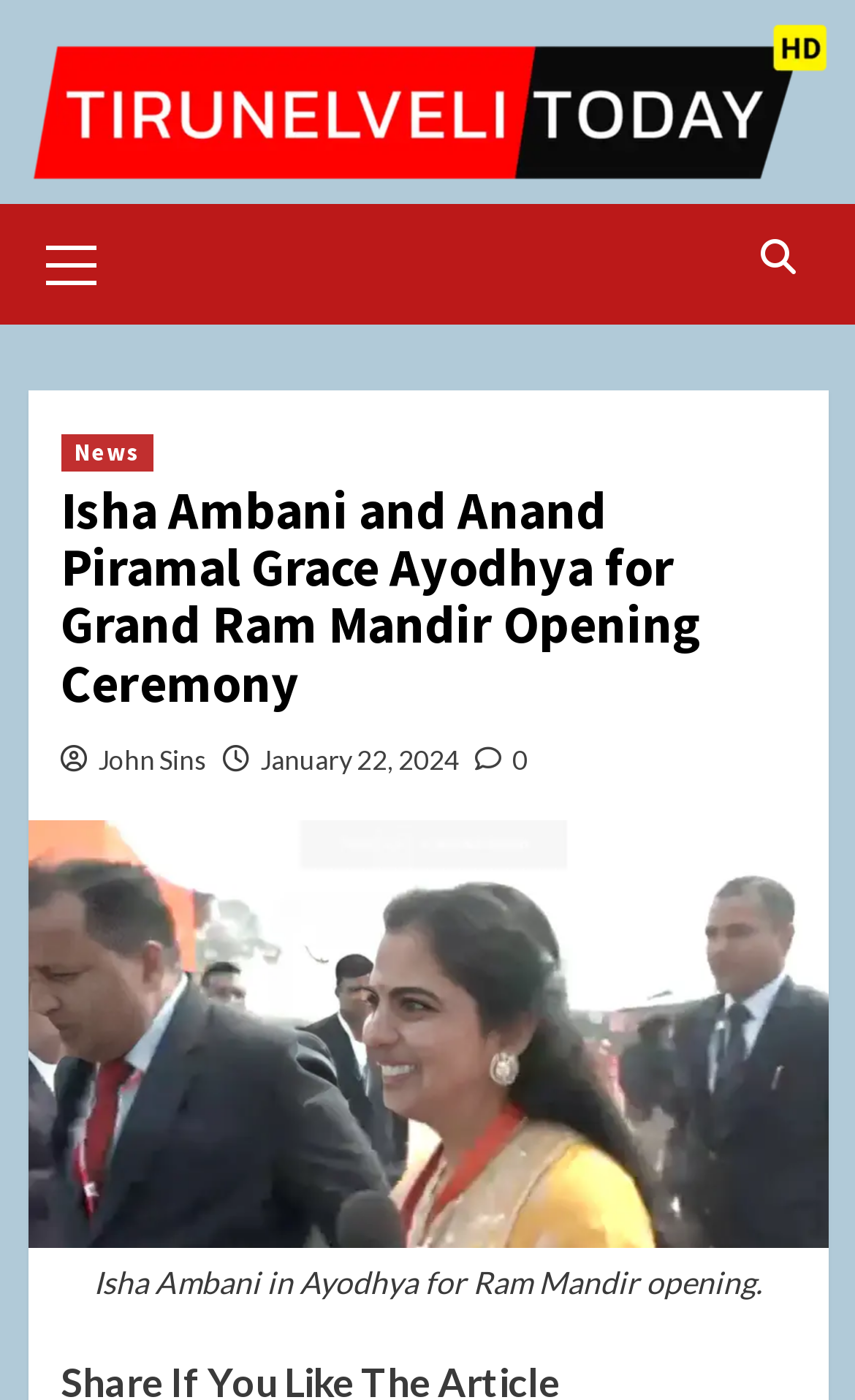Please provide a one-word or short phrase answer to the question:
What is the name of the website?

Tirunelveli Today